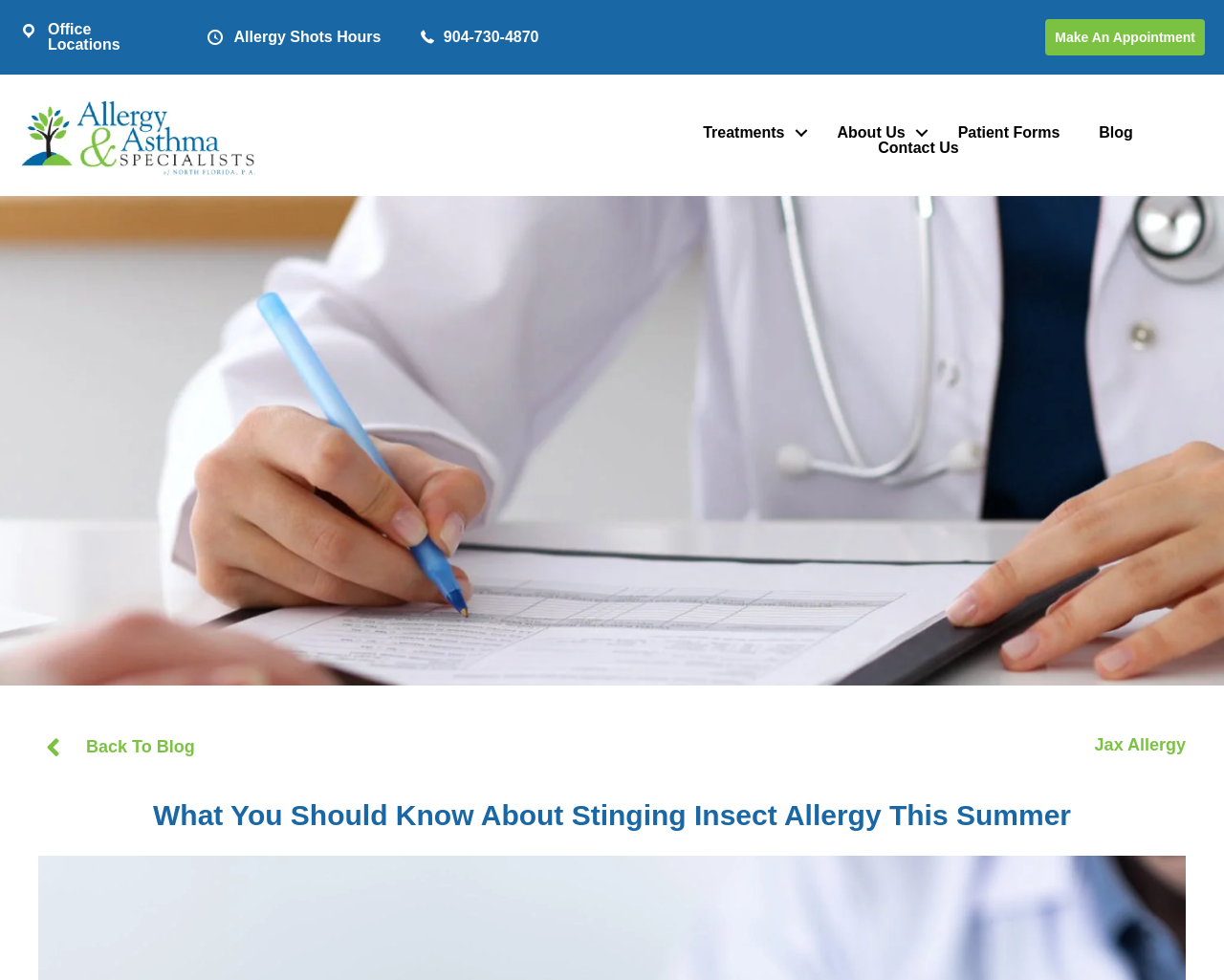Find the bounding box coordinates for the element that must be clicked to complete the instruction: "Read the blog". The coordinates should be four float numbers between 0 and 1, indicated as [left, top, right, bottom].

[0.882, 0.128, 0.941, 0.143]